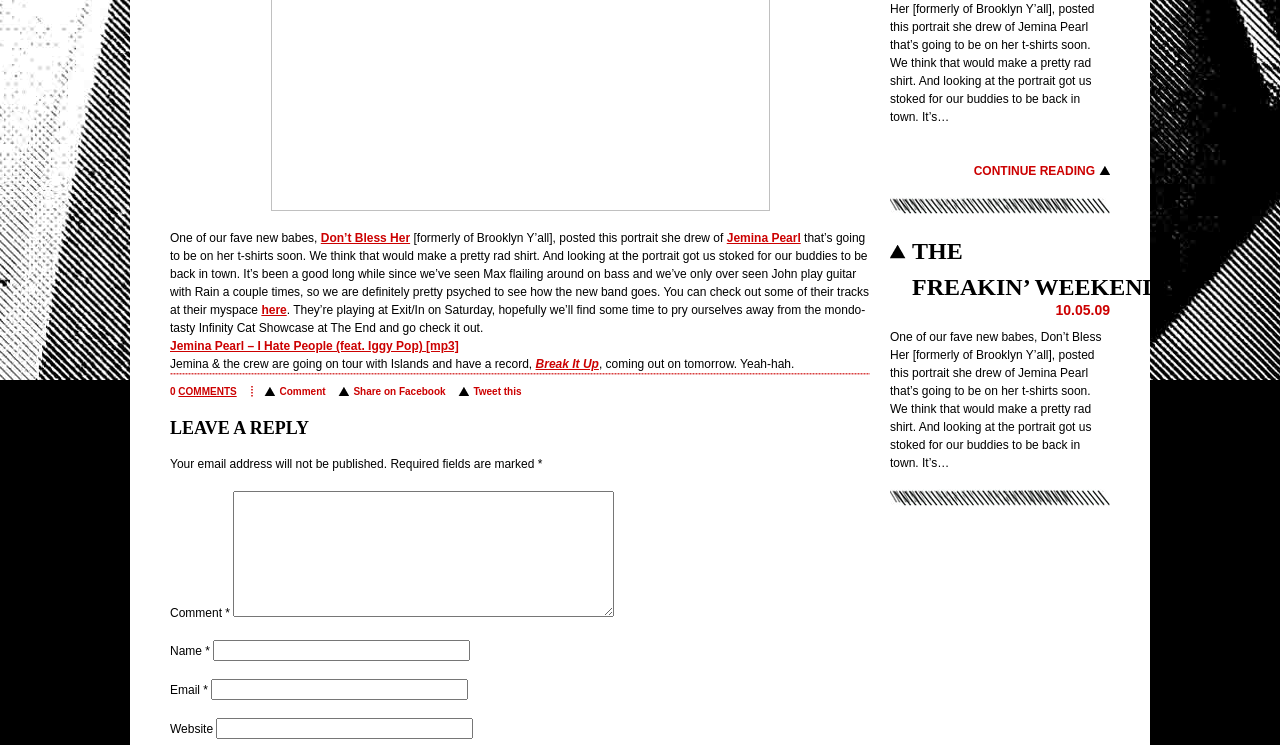Find the coordinates for the bounding box of the element with this description: "Break It Up".

[0.418, 0.479, 0.468, 0.498]